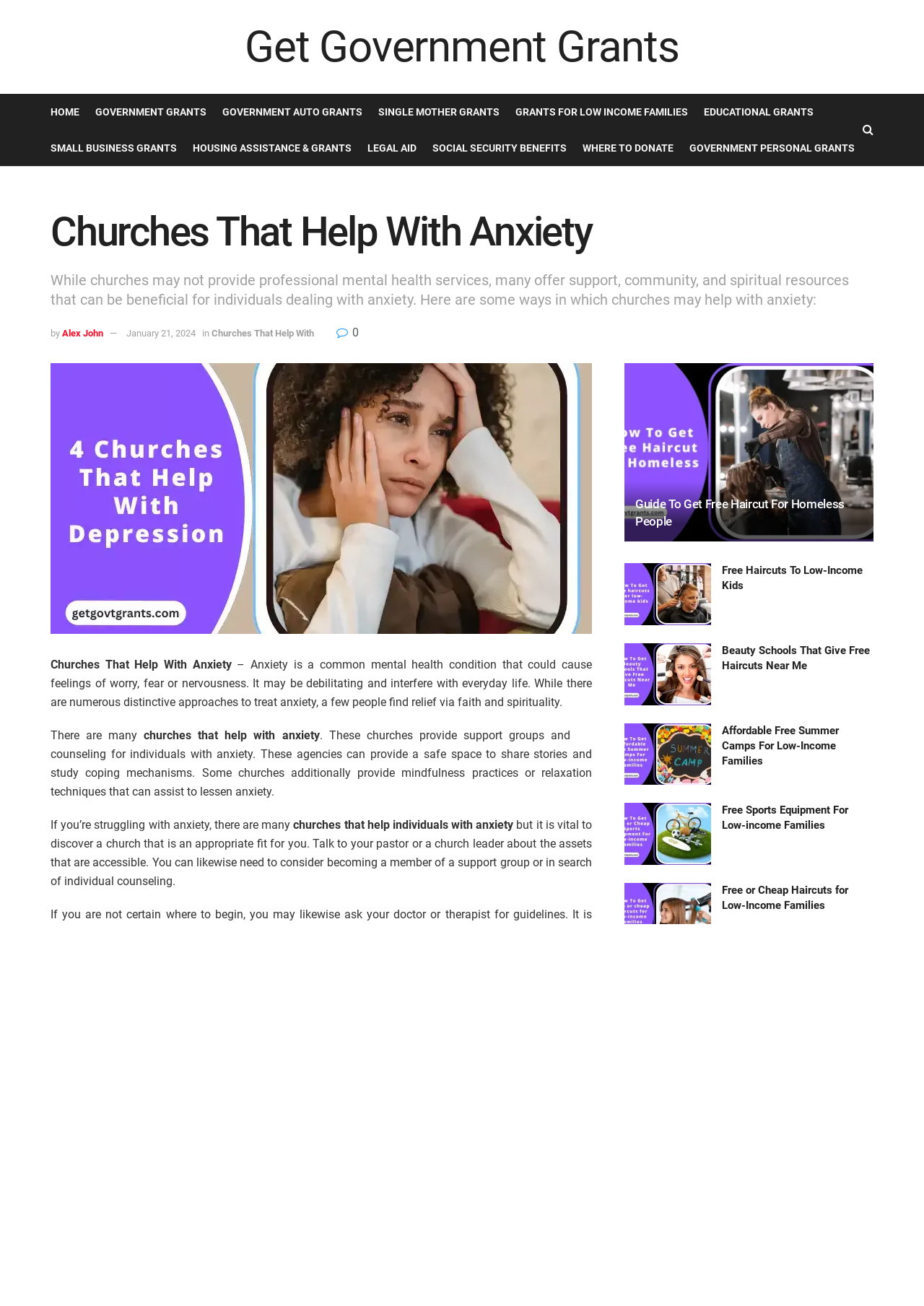What is the main topic of this webpage?
Using the image as a reference, answer with just one word or a short phrase.

Churches that help with anxiety